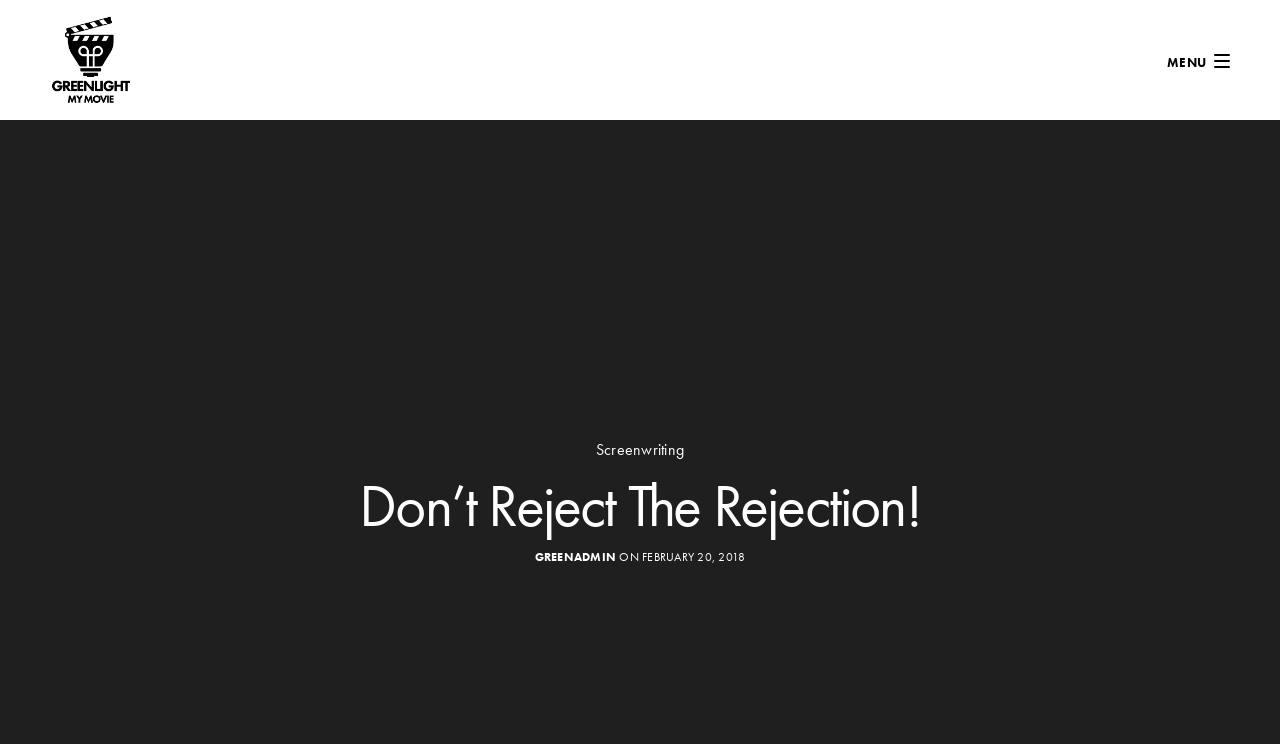Answer the question with a single word or phrase: 
When was the article published?

February 20, 2018